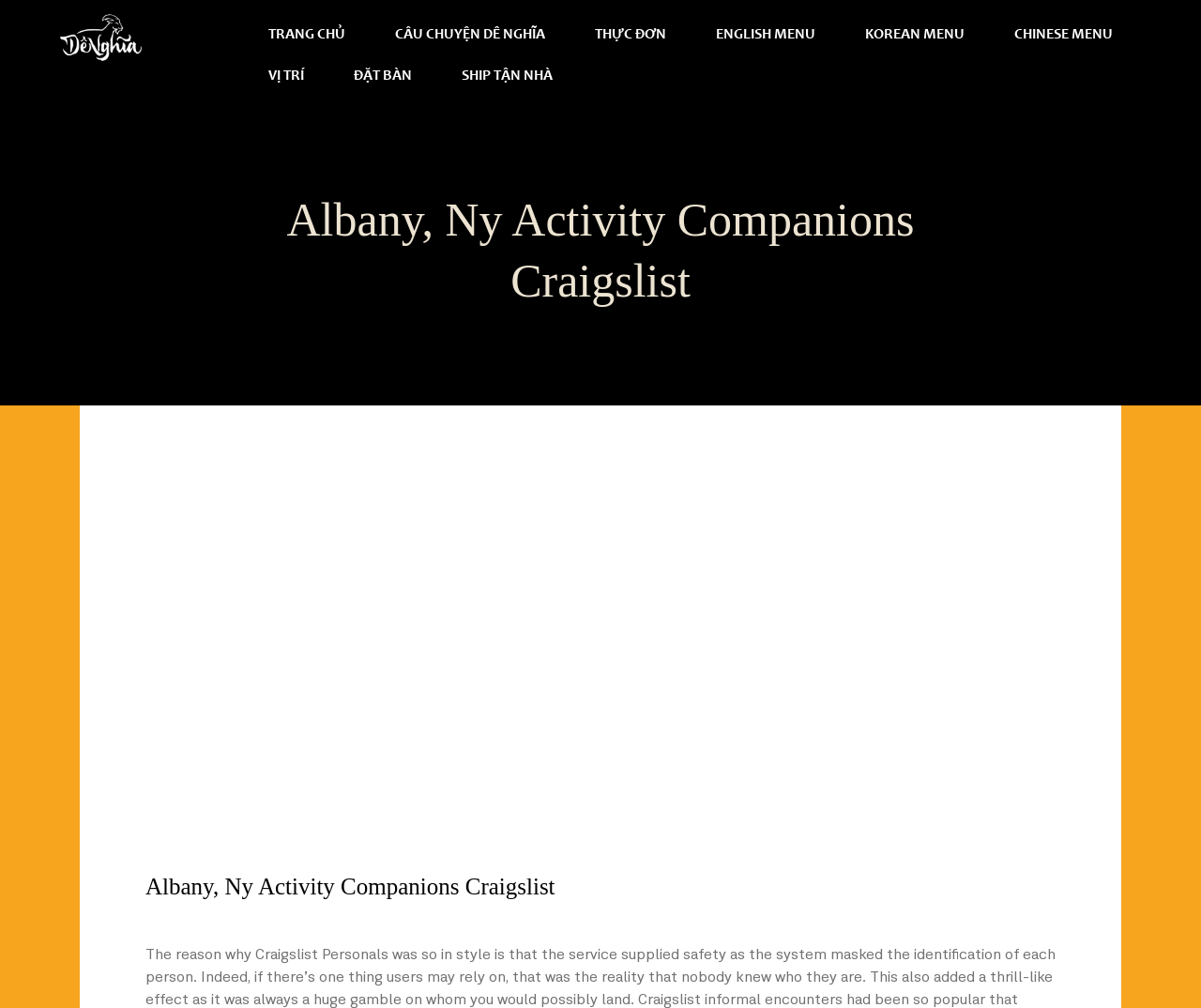Determine the bounding box coordinates for the region that must be clicked to execute the following instruction: "view english menu".

[0.596, 0.023, 0.679, 0.046]